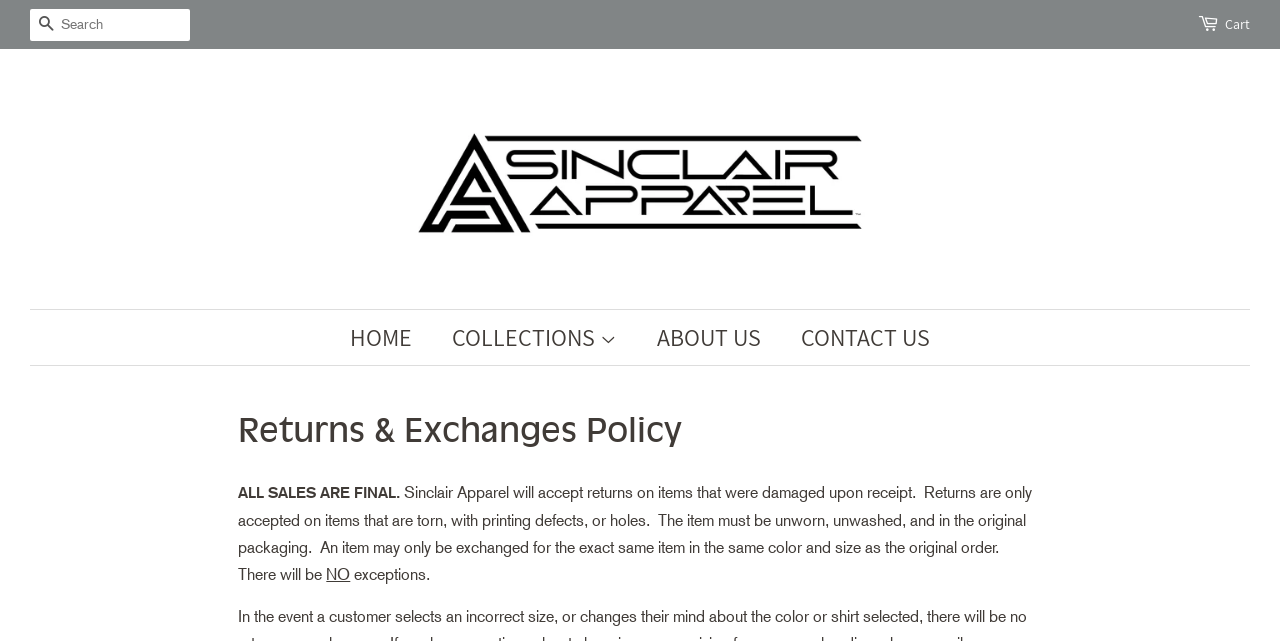Identify the bounding box coordinates of the area that should be clicked in order to complete the given instruction: "visit home page". The bounding box coordinates should be four float numbers between 0 and 1, i.e., [left, top, right, bottom].

[0.273, 0.484, 0.338, 0.569]